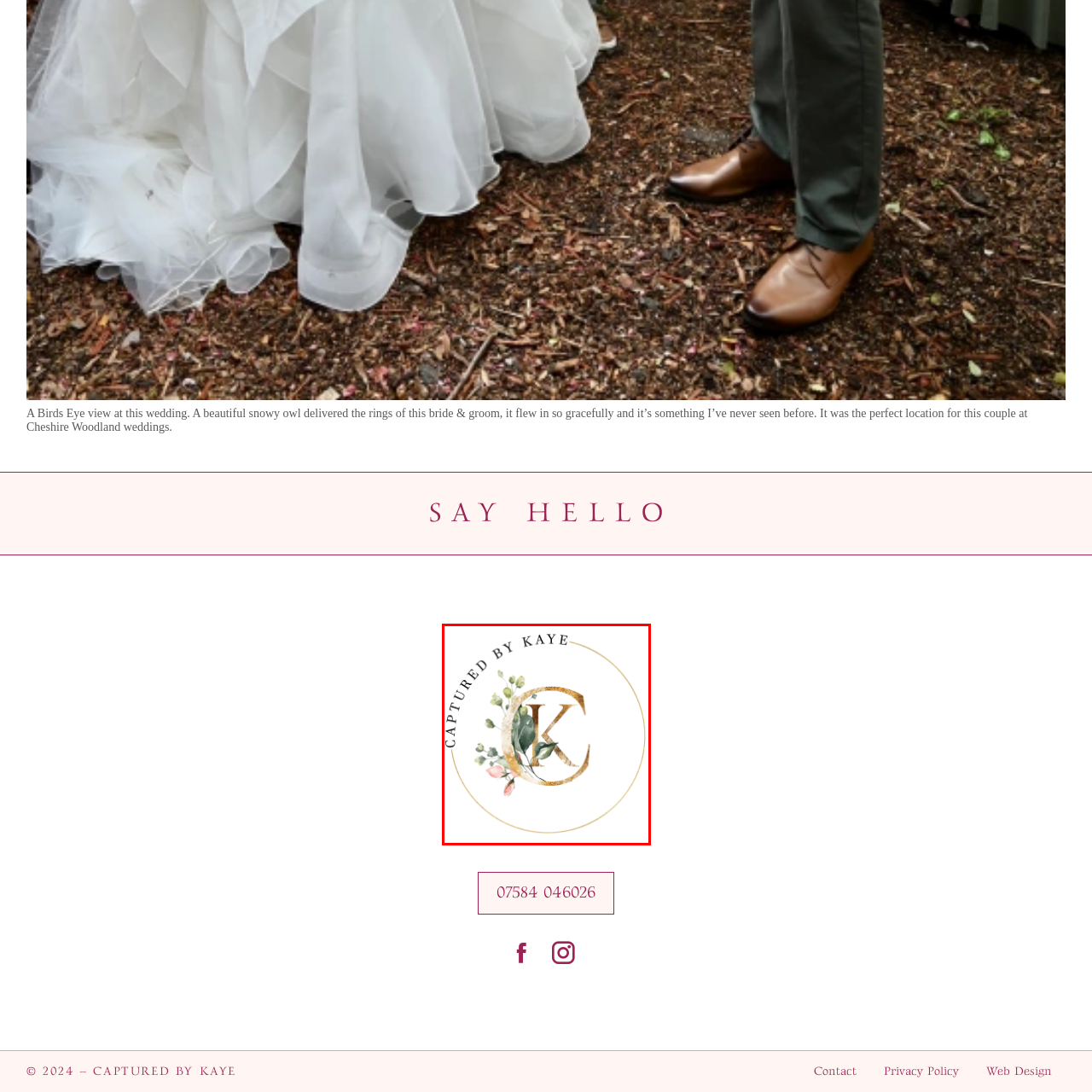Write a comprehensive caption detailing the image within the red boundary.

The image features an elegant logo for "Captured By Kaye," showcasing the initials "CK" in a stylish, gold-toned font. Surrounding the initials are delicate botanical elements, including lush green leaves and soft pink flowers, which add a touch of natural beauty. The circular design is framed by a thin gold outline, enhancing its sophisticated feel. At the top of the logo, the brand name "CAPTURED BY KAYE" is elegantly inscribed, creating a harmonious blend of text and imagery that conveys both professionalism and a connection to nature. This logo reflects a brand focused on creativity and aesthetic appeal, likely within the realms of photography or floral design.